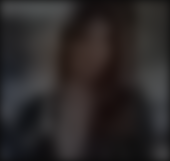Is the background in focus?
Identify the answer in the screenshot and reply with a single word or phrase.

No